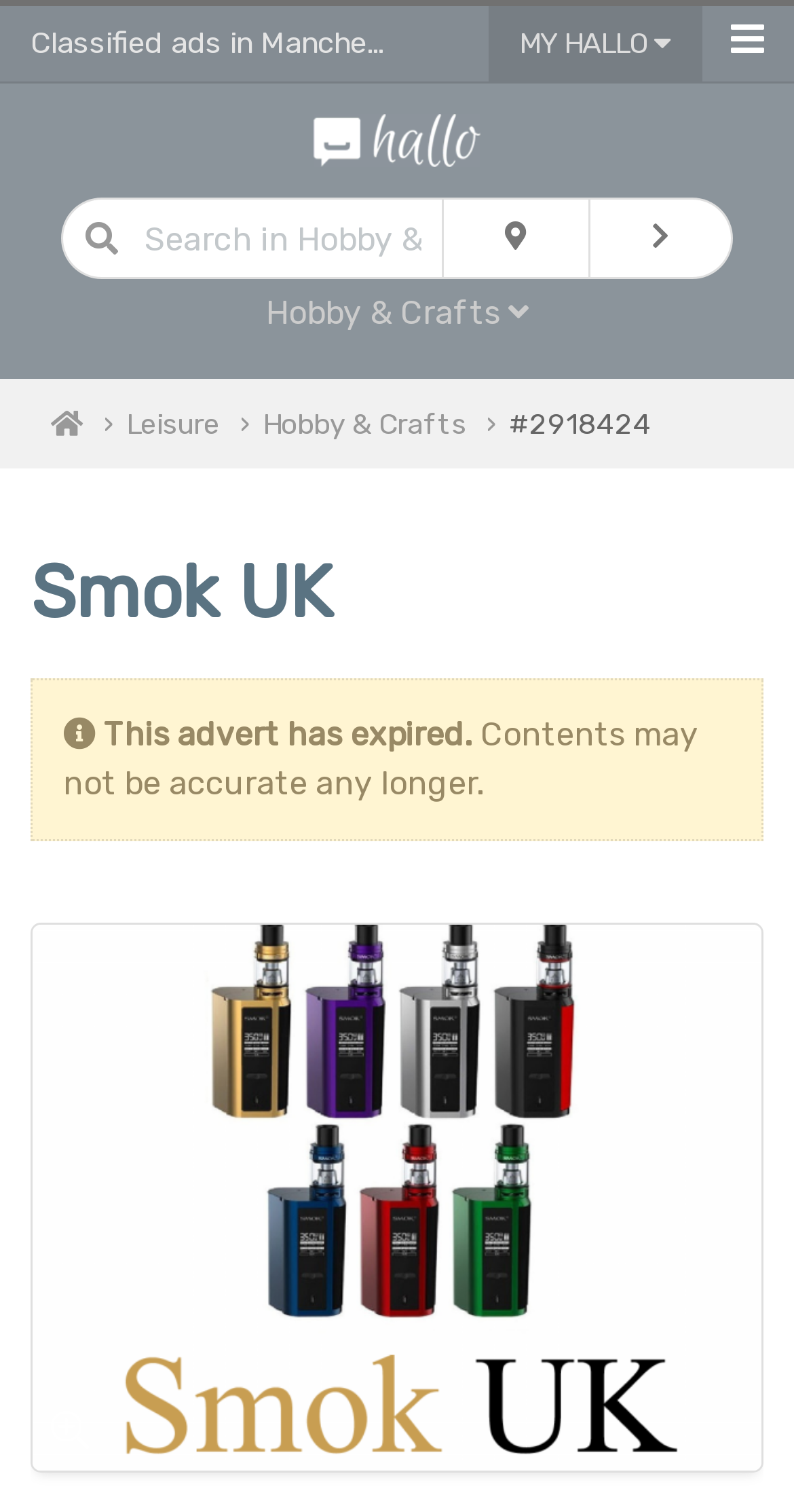Respond to the question below with a single word or phrase: What is the category of the classified ad?

Hobby & Crafts